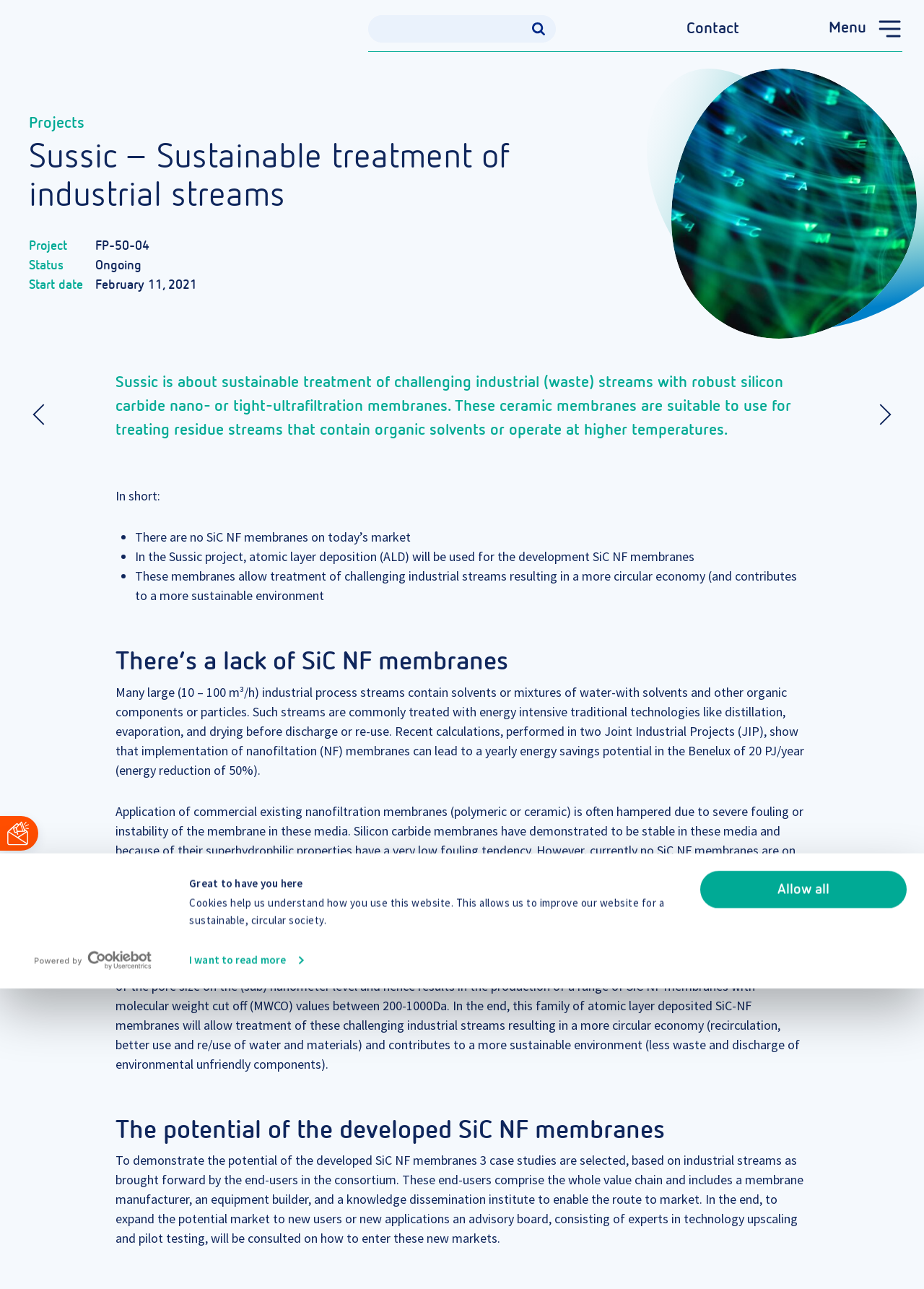Please specify the bounding box coordinates for the clickable region that will help you carry out the instruction: "Click on the logo".

[0.032, 0.687, 0.169, 0.704]